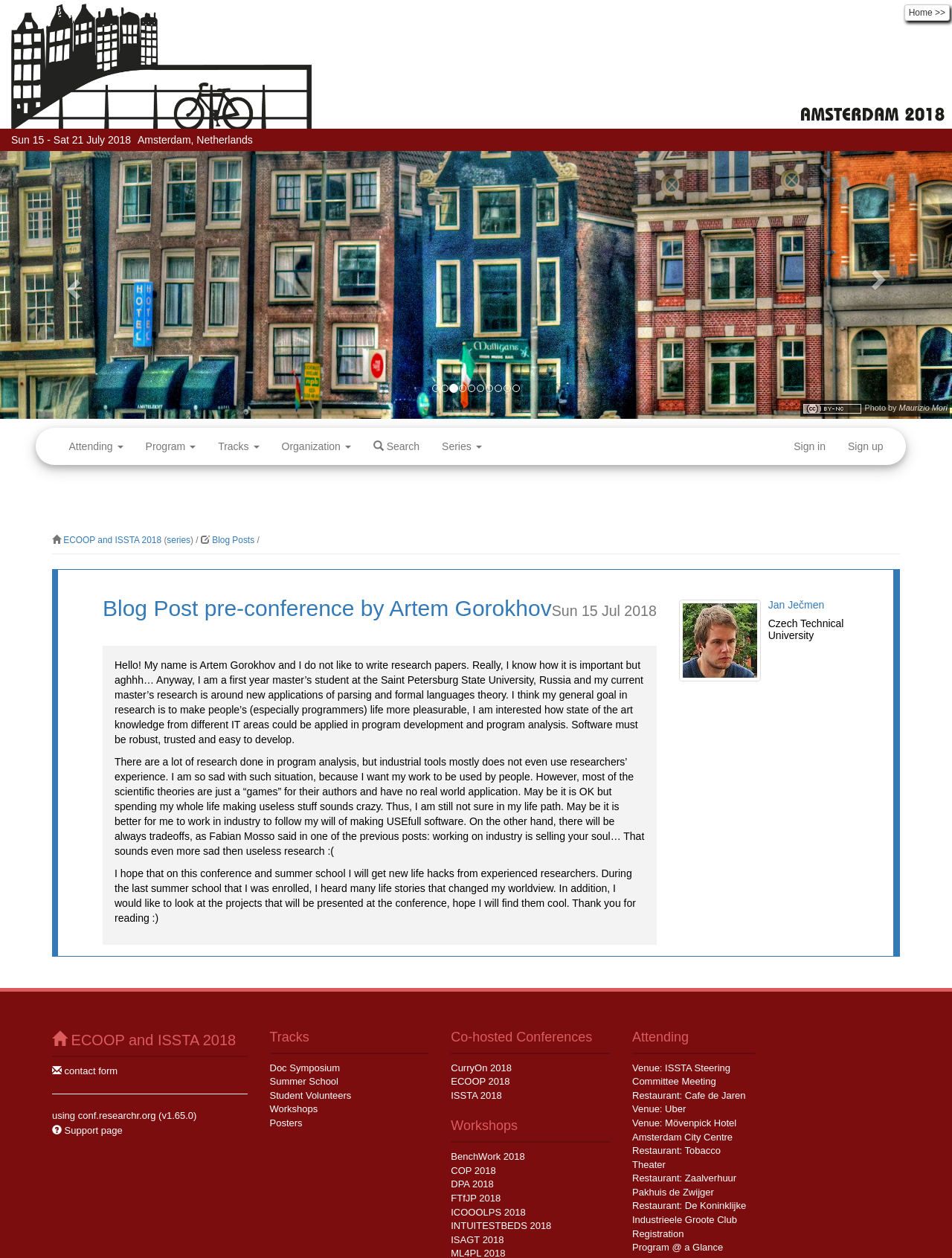Look at the image and answer the question in detail:
What is the research focus of the conference?

I found the answer by understanding the context of the webpage and the meta description. The meta description mentions that ECOOP is a programming languages conference with a primary focus on object-orientation.